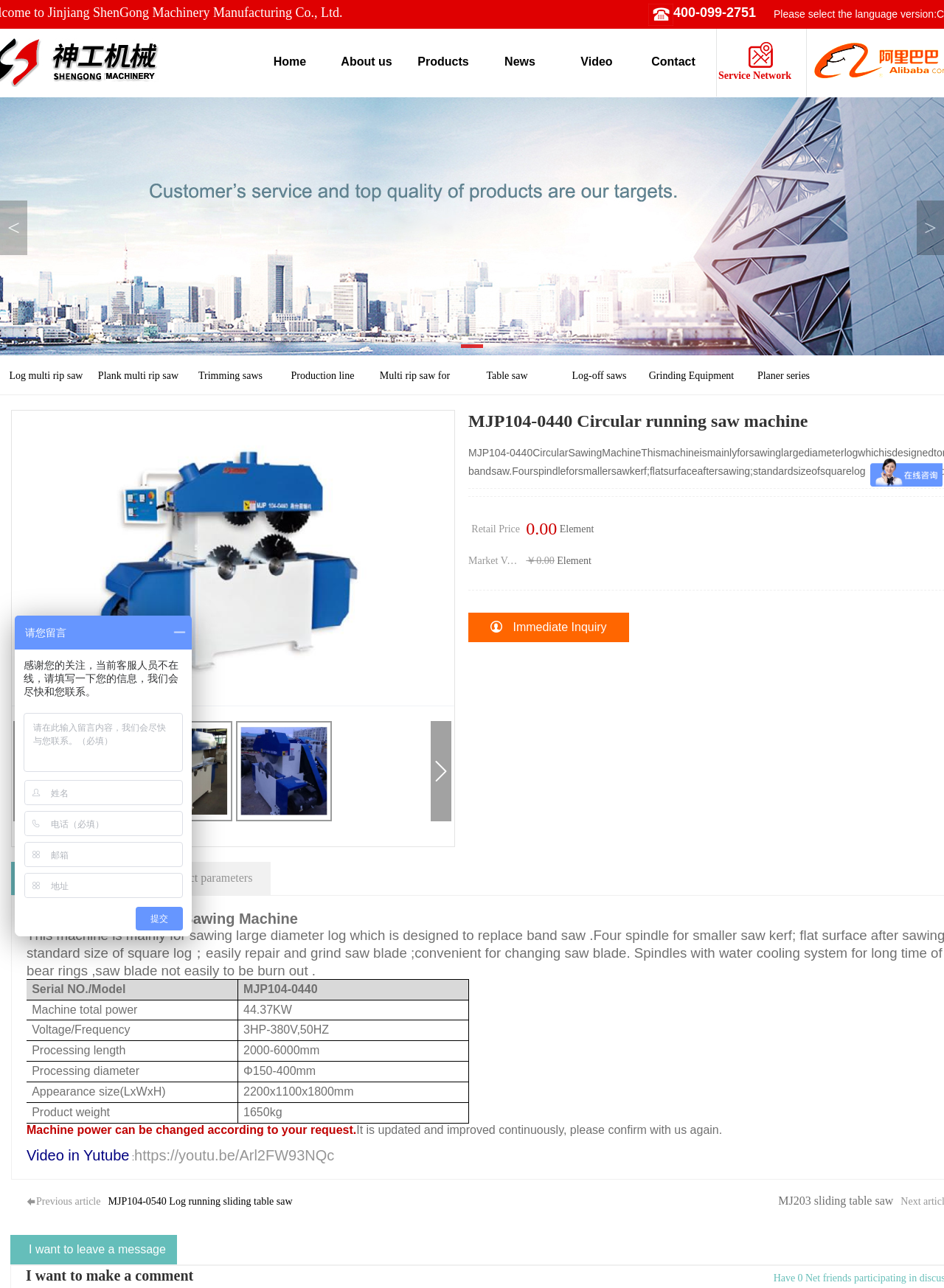Find the bounding box coordinates of the area that needs to be clicked in order to achieve the following instruction: "Click on the Home link". The coordinates should be specified as four float numbers between 0 and 1, i.e., [left, top, right, bottom].

[0.272, 0.022, 0.353, 0.074]